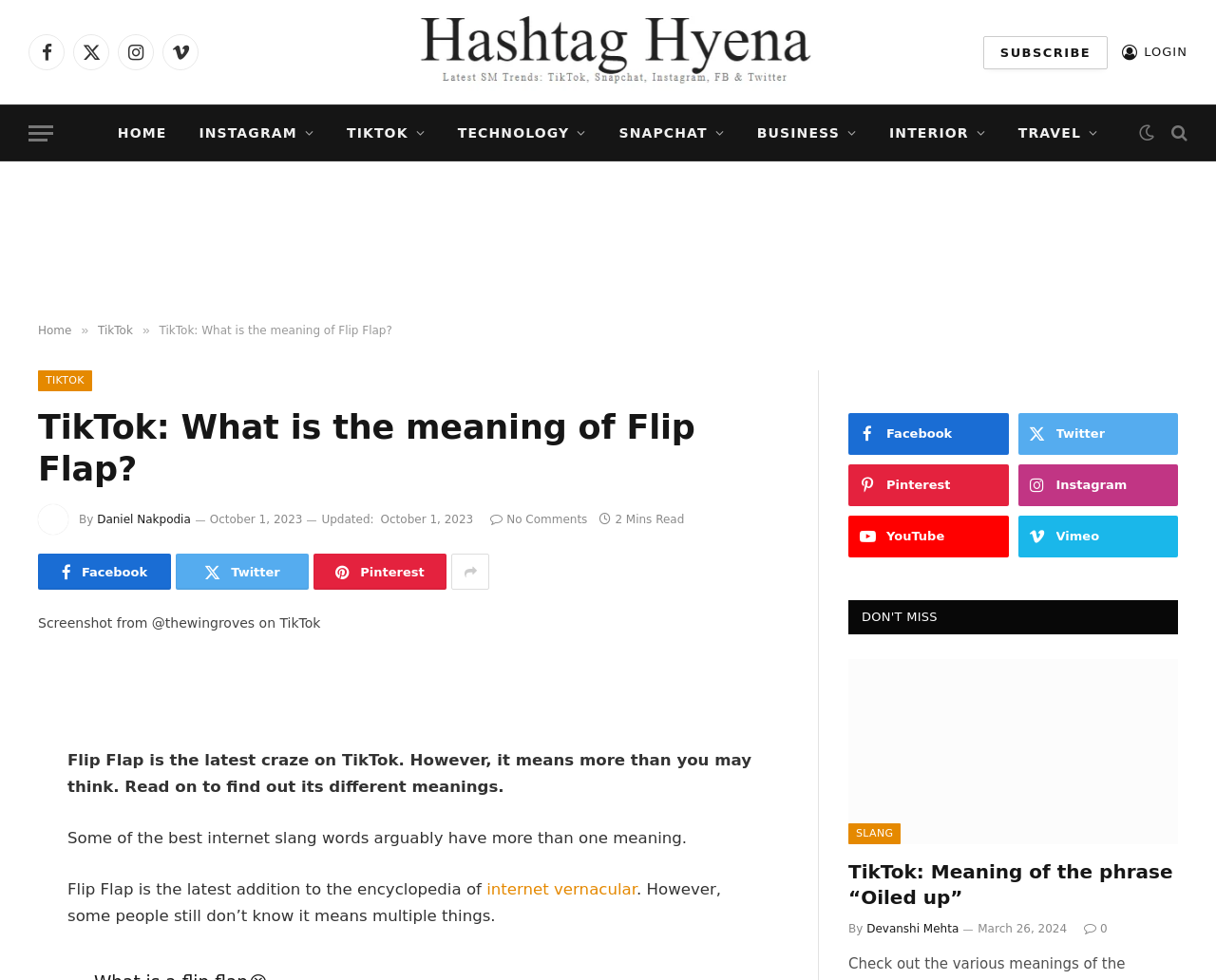Highlight the bounding box coordinates of the region I should click on to meet the following instruction: "Log in to the account".

[0.923, 0.031, 0.977, 0.075]